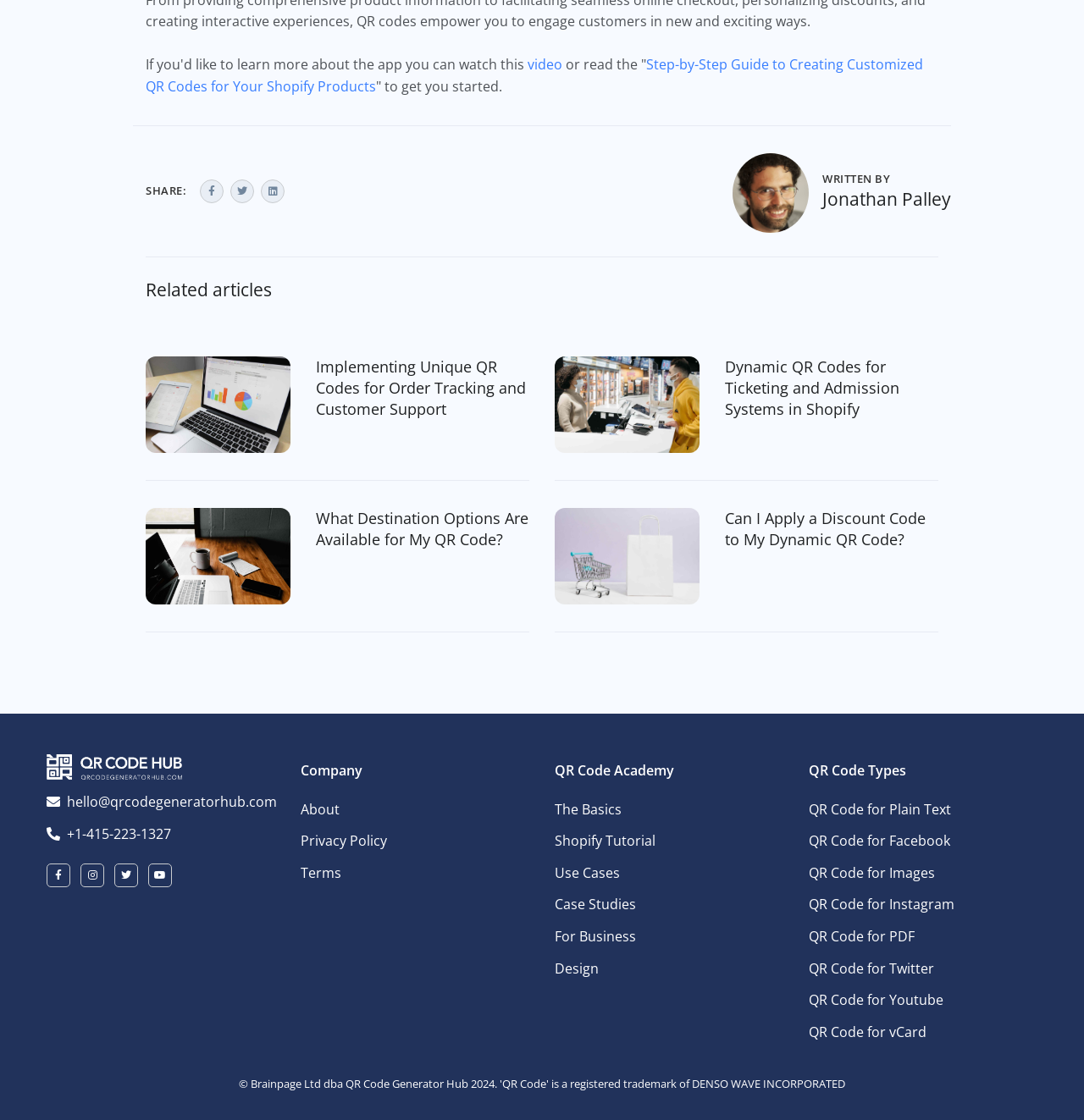Could you please study the image and provide a detailed answer to the question:
What is the topic of the first related article?

The topic of the first related article can be found by looking at the first article element below the 'Related articles' heading. The heading of this article is 'Implementing Unique QR Codes for Order Tracking and Customer Support'.